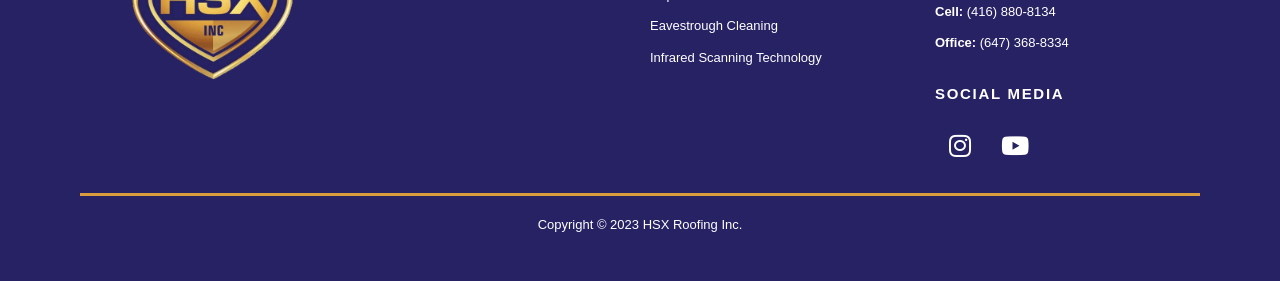Highlight the bounding box of the UI element that corresponds to this description: "Youtube".

[0.773, 0.429, 0.812, 0.607]